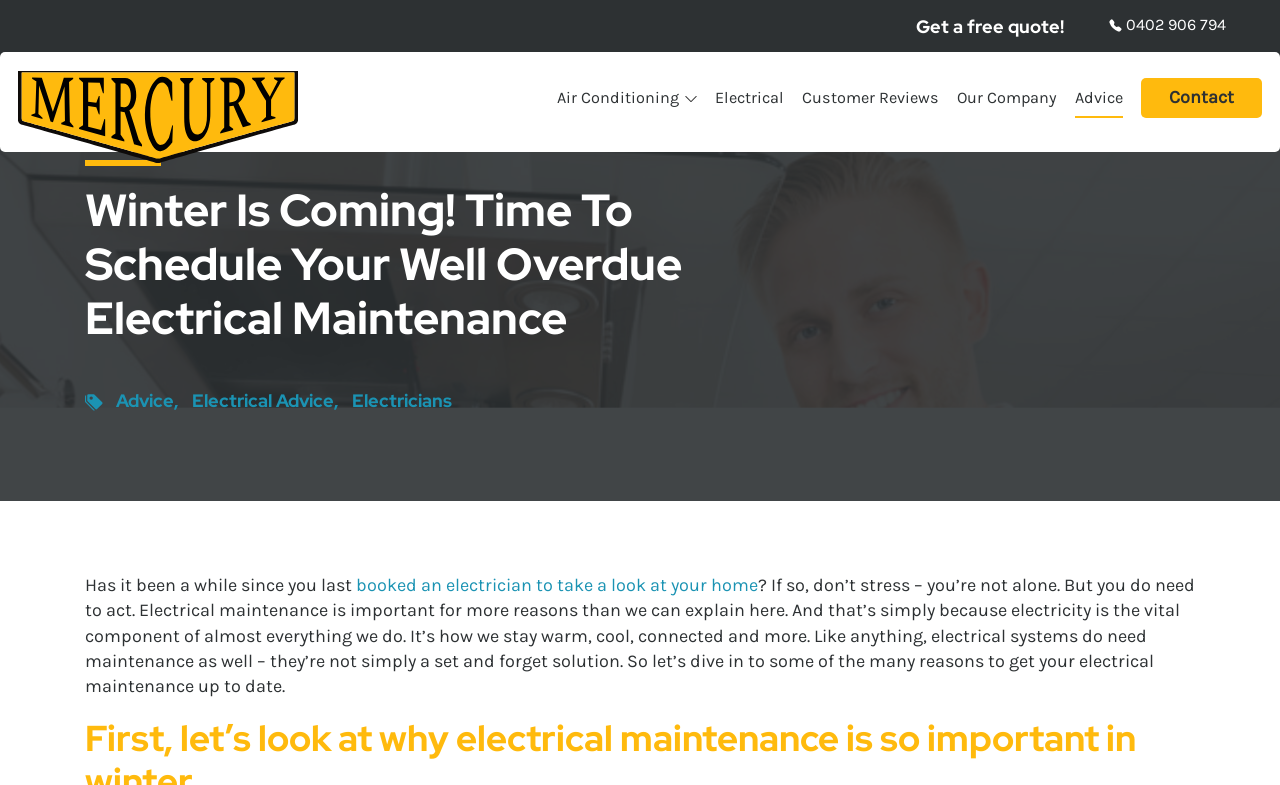Extract the text of the main heading from the webpage.

Winter Is Coming! Time To Schedule Your Well Overdue Electrical Maintenance